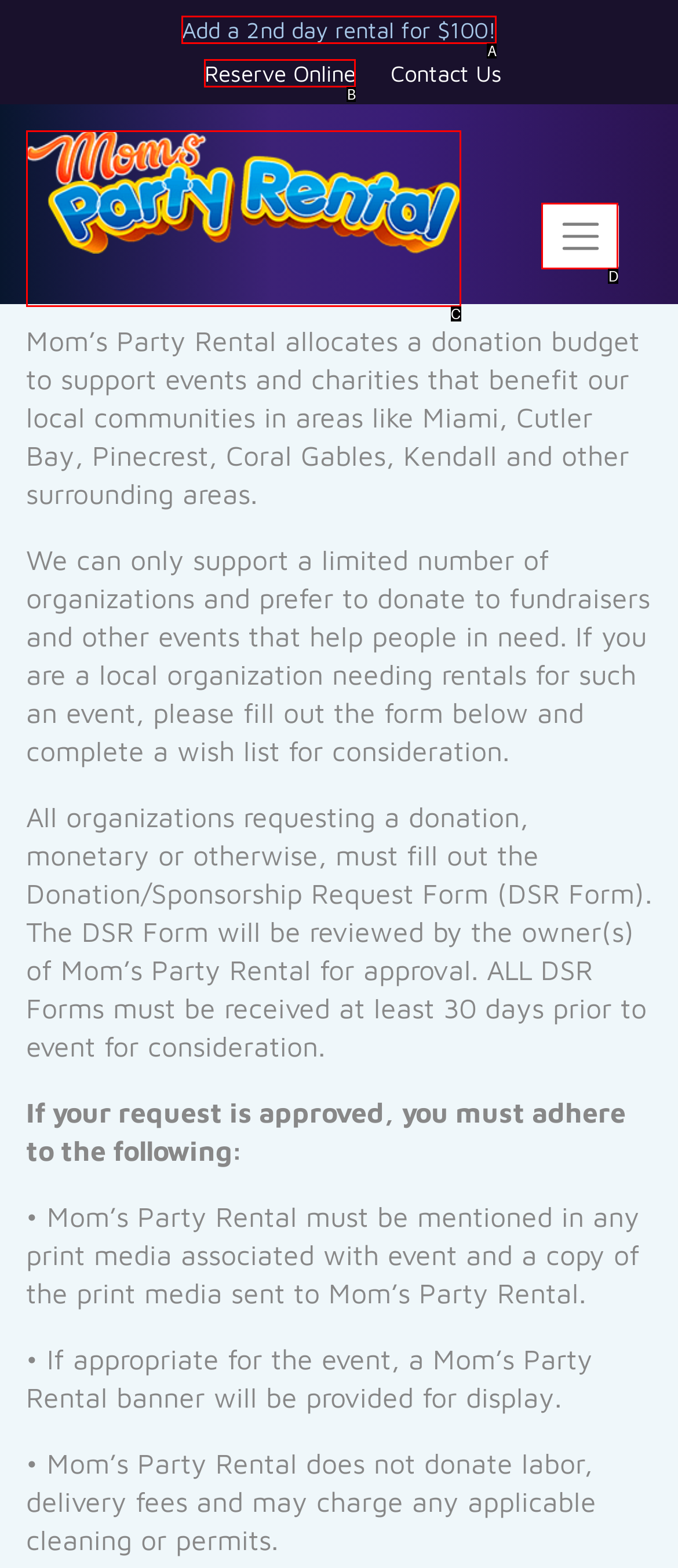From the options provided, determine which HTML element best fits the description: title="Mom's Party Rental". Answer with the correct letter.

C